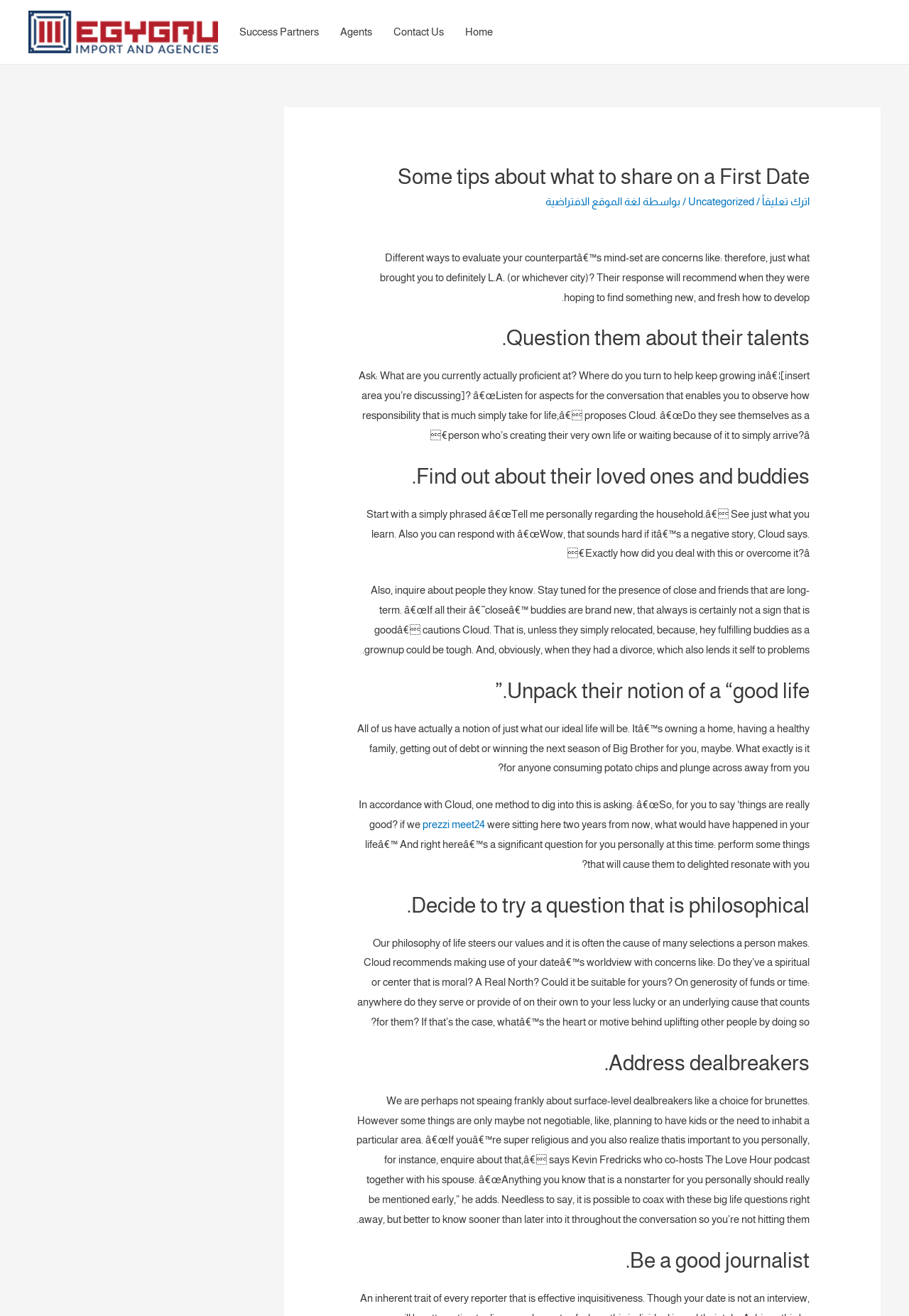Please determine the bounding box coordinates of the section I need to click to accomplish this instruction: "Click on the 'Success Partners' link".

[0.252, 0.0, 0.362, 0.049]